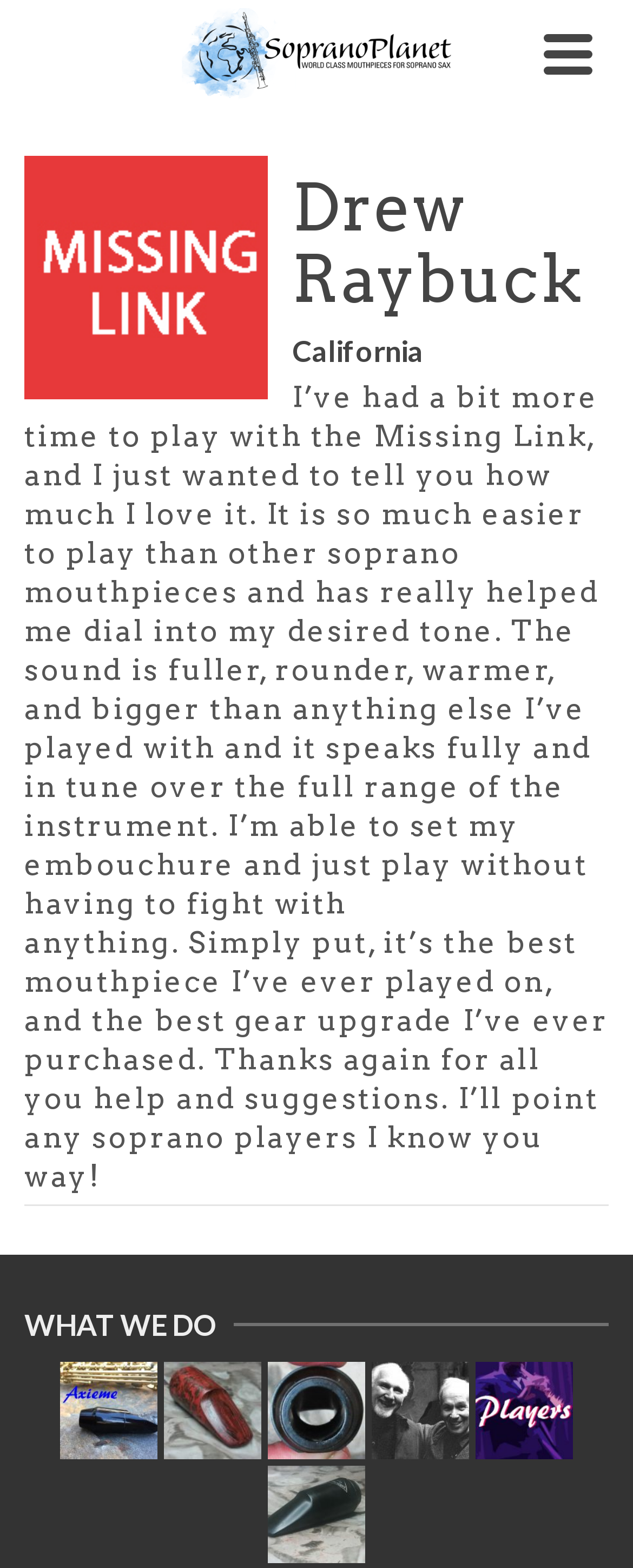Specify the bounding box coordinates of the region I need to click to perform the following instruction: "Read the article about the Missing Link". The coordinates must be four float numbers in the range of 0 to 1, i.e., [left, top, right, bottom].

[0.038, 0.241, 0.962, 0.763]